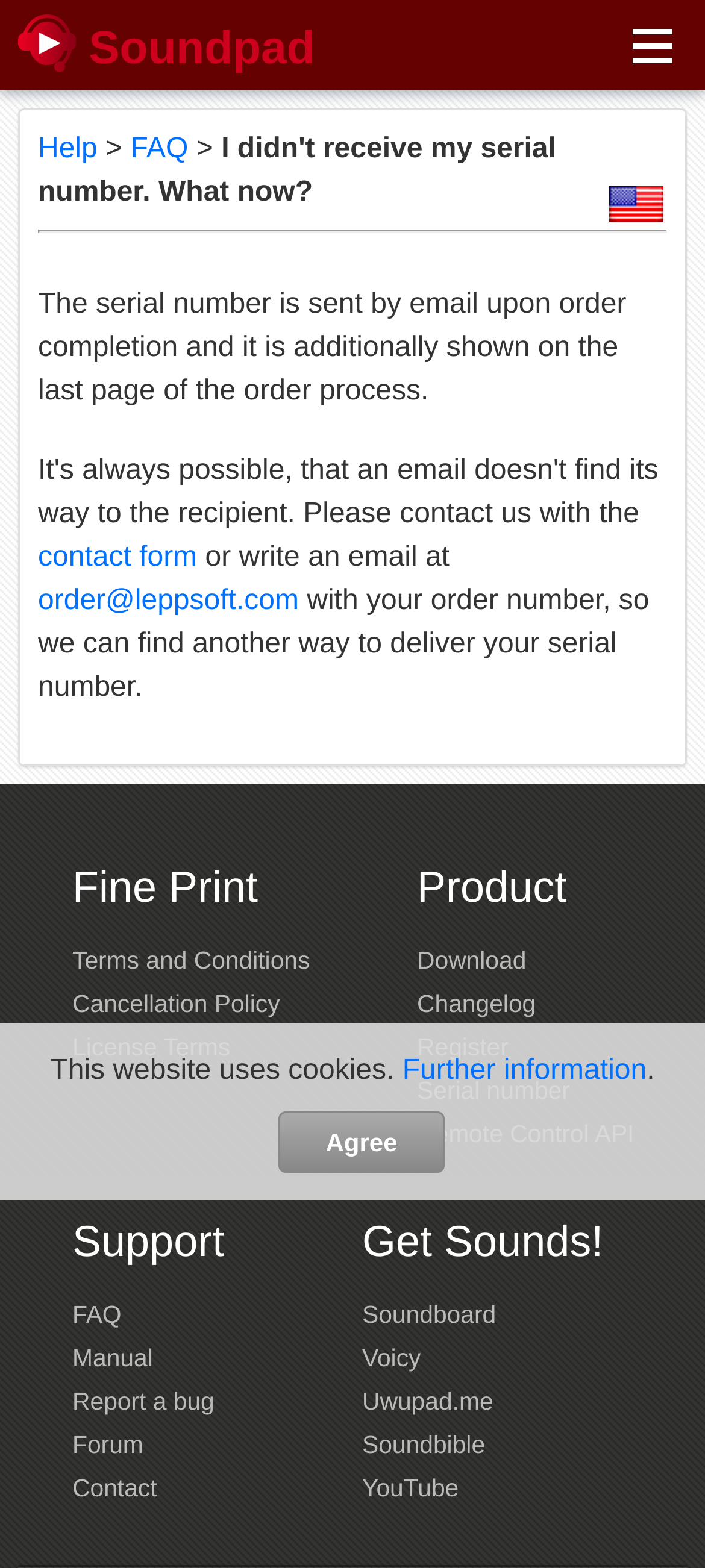Use one word or a short phrase to answer the question provided: 
What is the email address to contact for order-related issues?

order@leppsoft.com